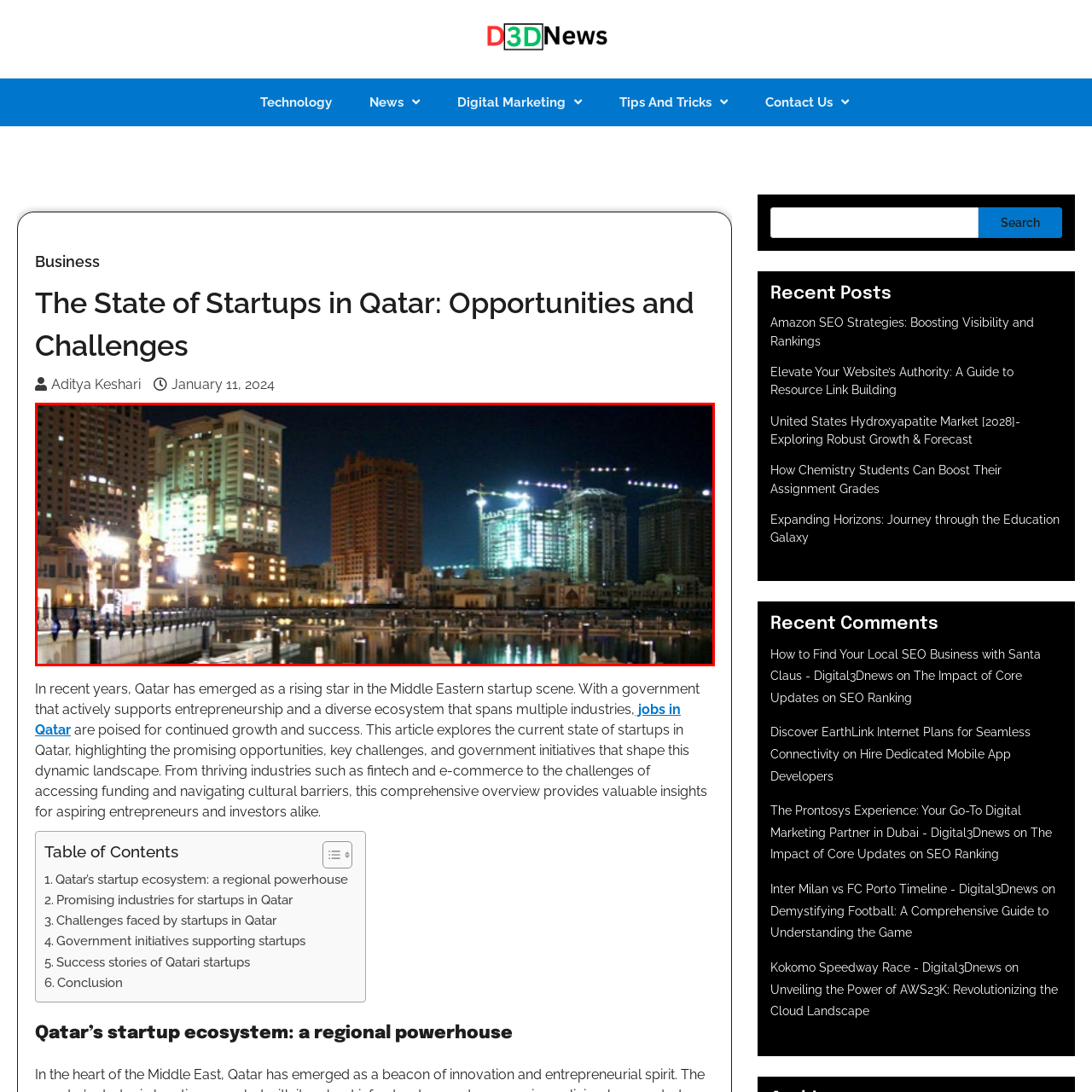Give an in-depth description of the scene depicted in the red-outlined box.

The image captures a vibrant night scene of Qatar's urban landscape, showcasing a blend of modernity and development. Illuminated buildings rise prominently against the night sky, reflecting the city’s growth and architectural ambition. In the foreground, a serene body of water mirrors the glittering city lights, while the construction activities visible in the background signify ongoing expansion and opportunities within the region. This scene encapsulates Qatar's dynamic startup ecosystem and its emergence as a regional powerhouse, highlighting the country’s commitment to innovation and entrepreneurship in recent years.